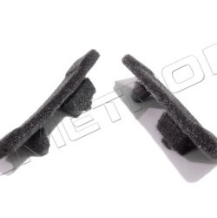Answer the question using only a single word or phrase: 
What type of vehicles are the door window weatherstrip plug replacements designed for?

Dodge and Plymouth vehicles